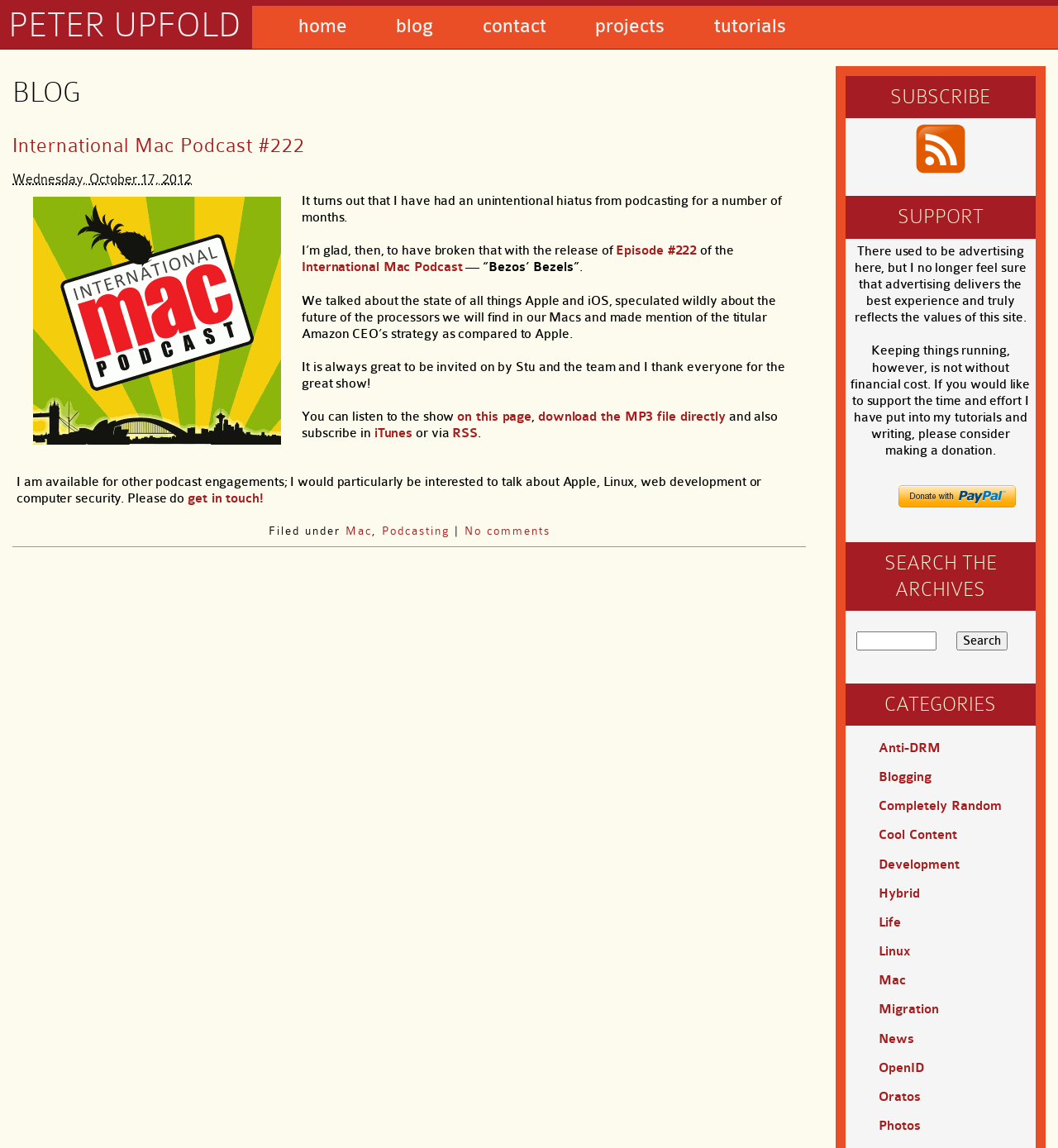By analyzing the image, answer the following question with a detailed response: What categories are available on the blog?

The webpage has a section labeled 'CATEGORIES' which lists multiple categories, including 'Anti-DRM', 'Blogging', 'Completely Random', and others, which can be used to filter blog posts.